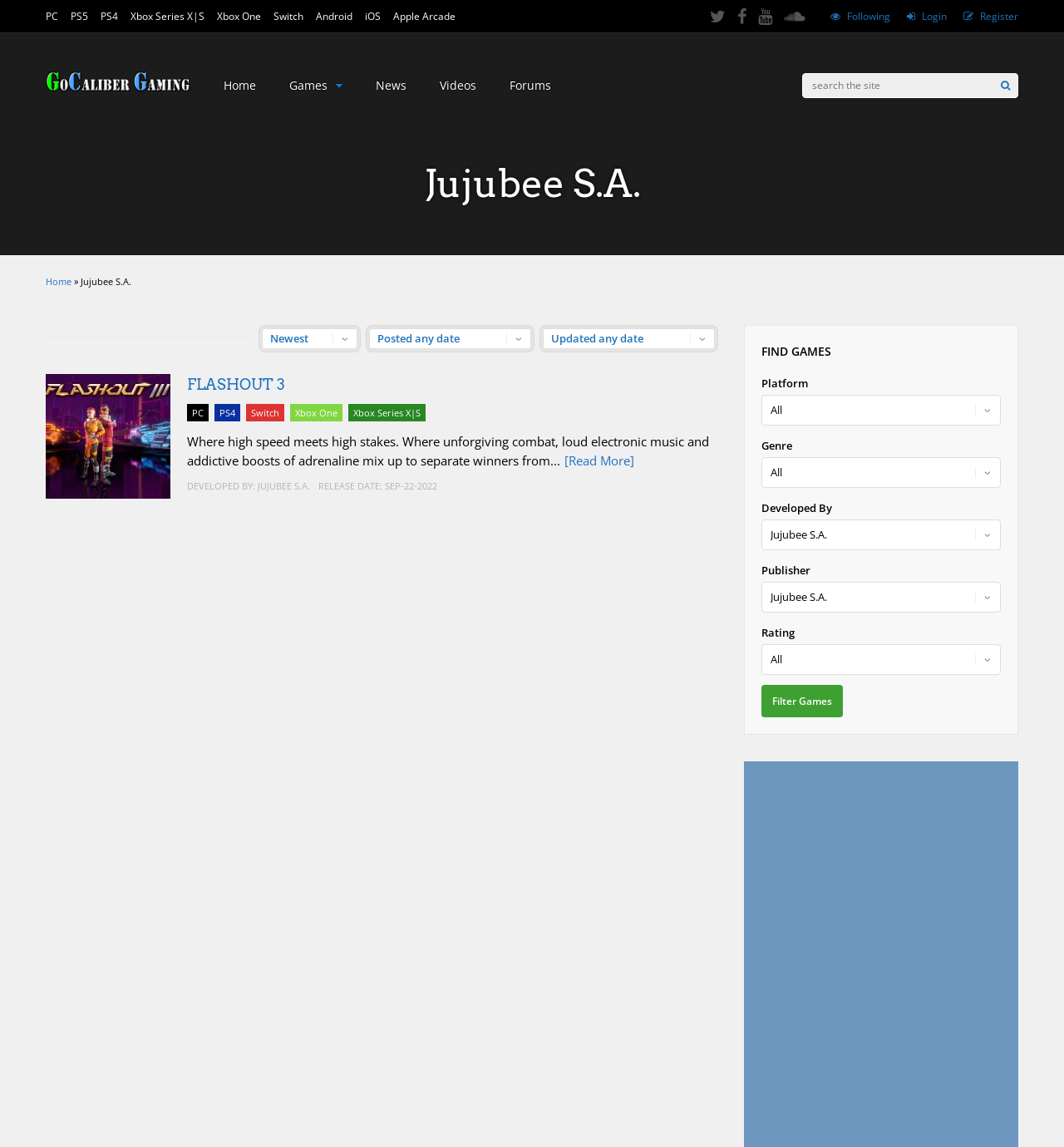What is the name of the game featured on this page?
Using the visual information, reply with a single word or short phrase.

FLASHOUT 3